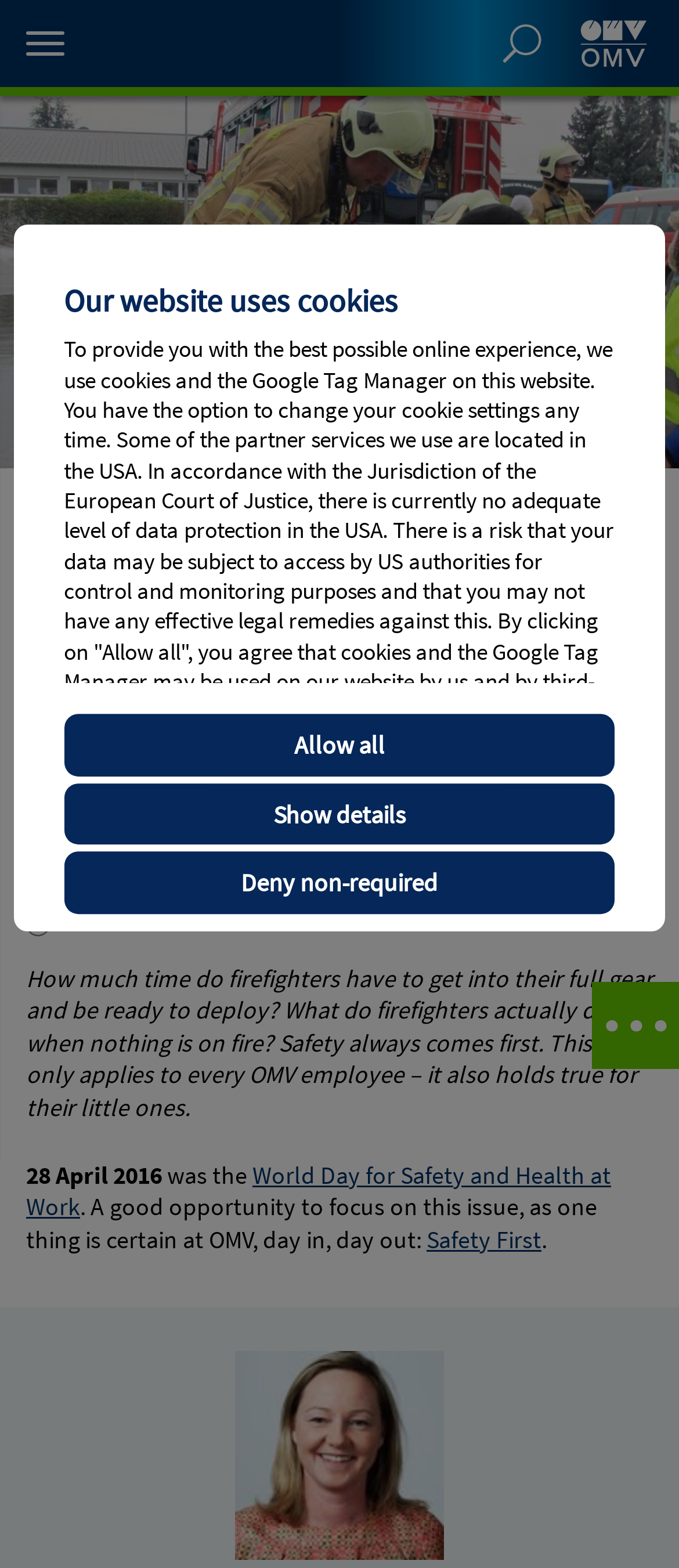Determine the bounding box coordinates for the HTML element described here: "Allow all".

[0.094, 0.456, 0.906, 0.495]